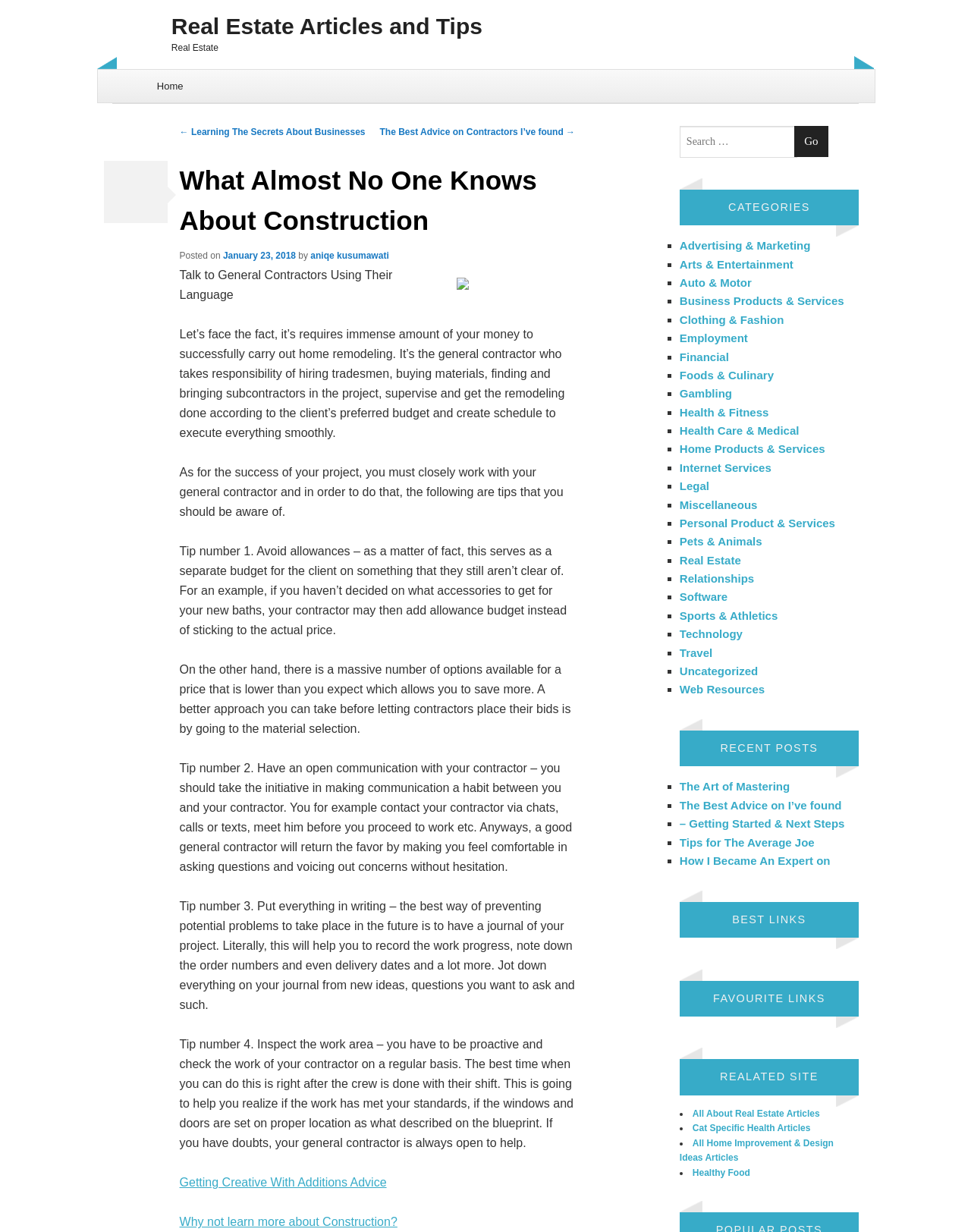Highlight the bounding box coordinates of the element you need to click to perform the following instruction: "Read about Real Estate."

[0.7, 0.449, 0.763, 0.46]